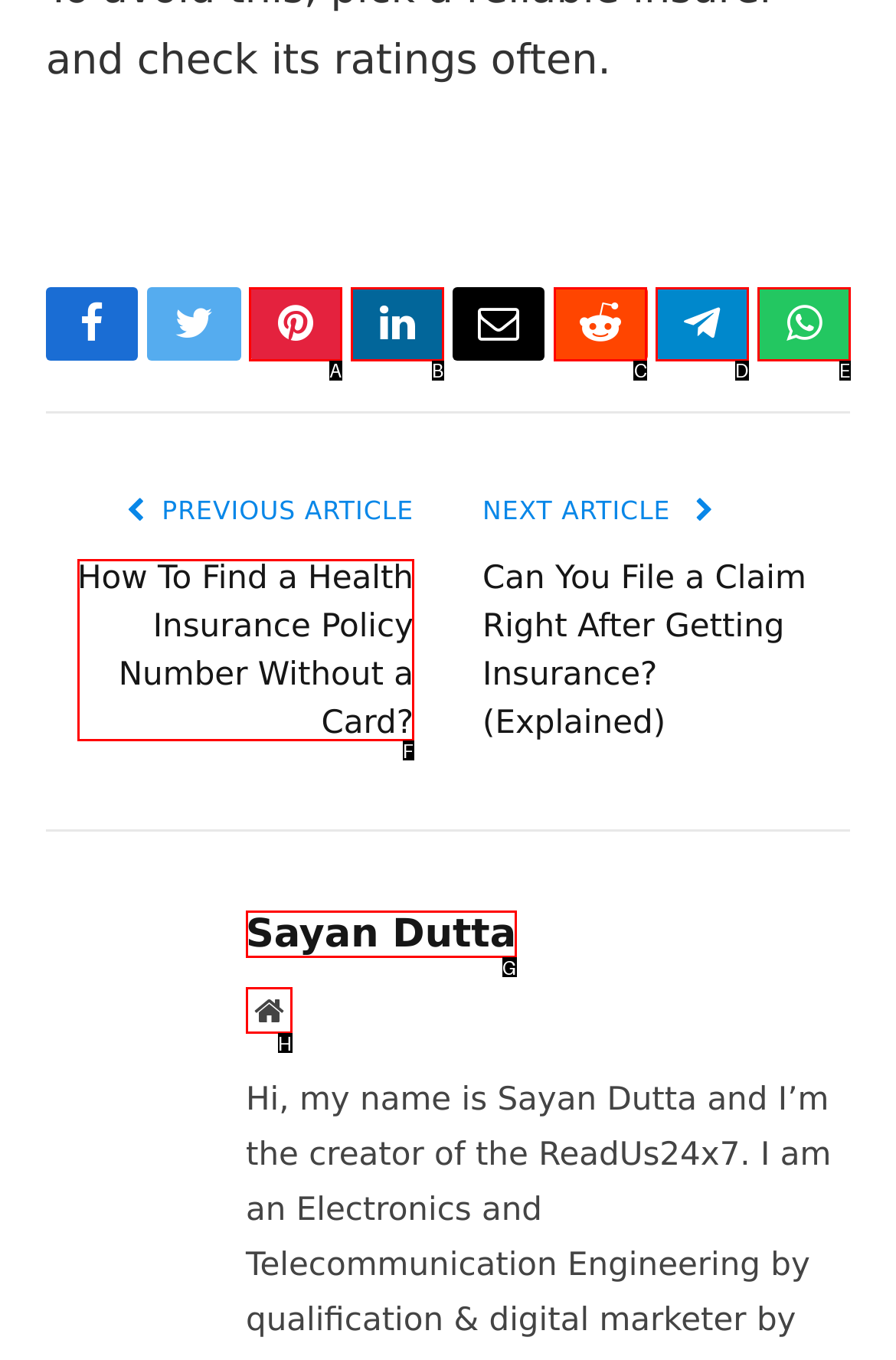Using the provided description: Sayan Dutta, select the HTML element that corresponds to it. Indicate your choice with the option's letter.

G